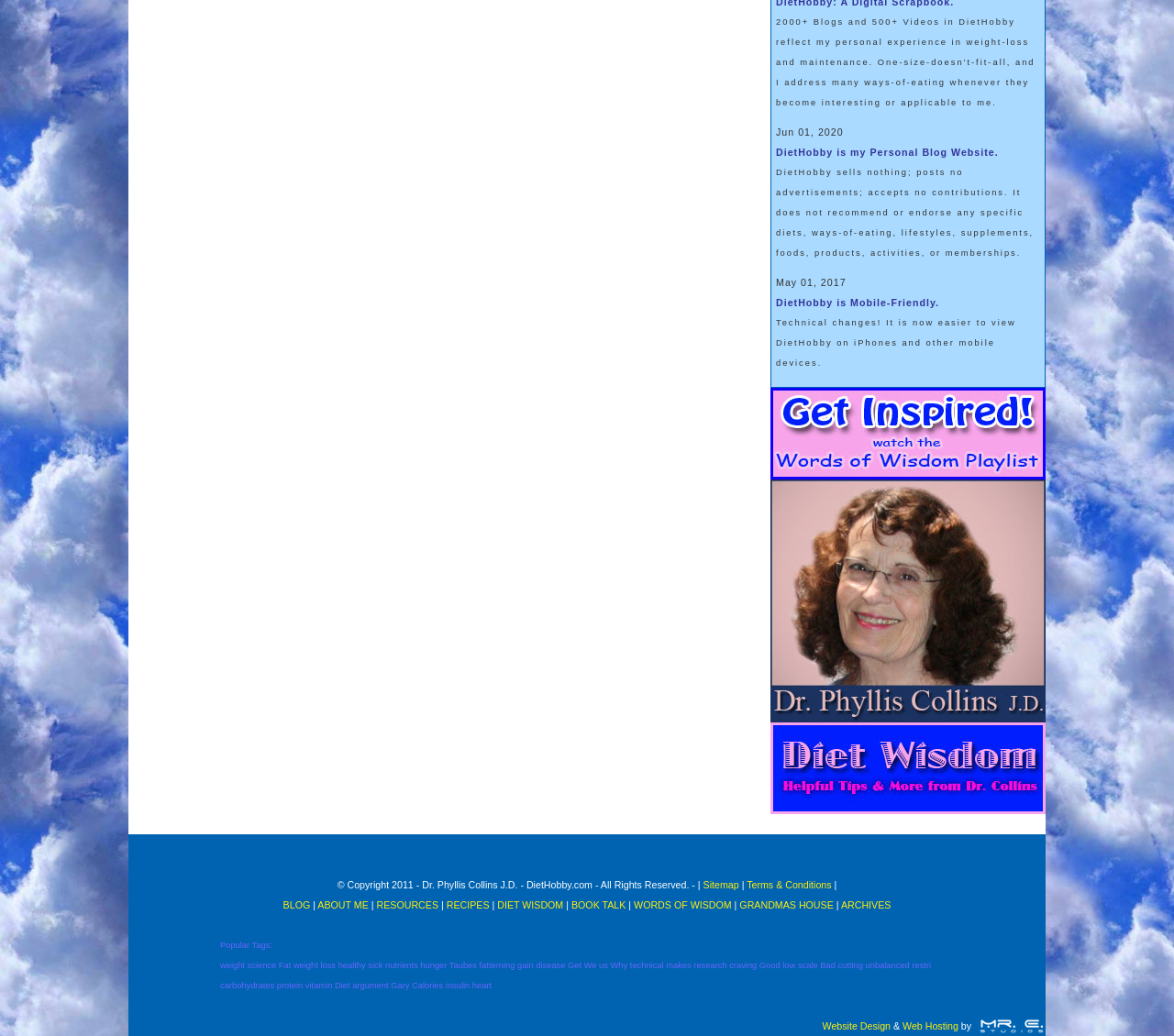What is the title of the blog post?
By examining the image, provide a one-word or phrase answer.

Four Things That I Really Want